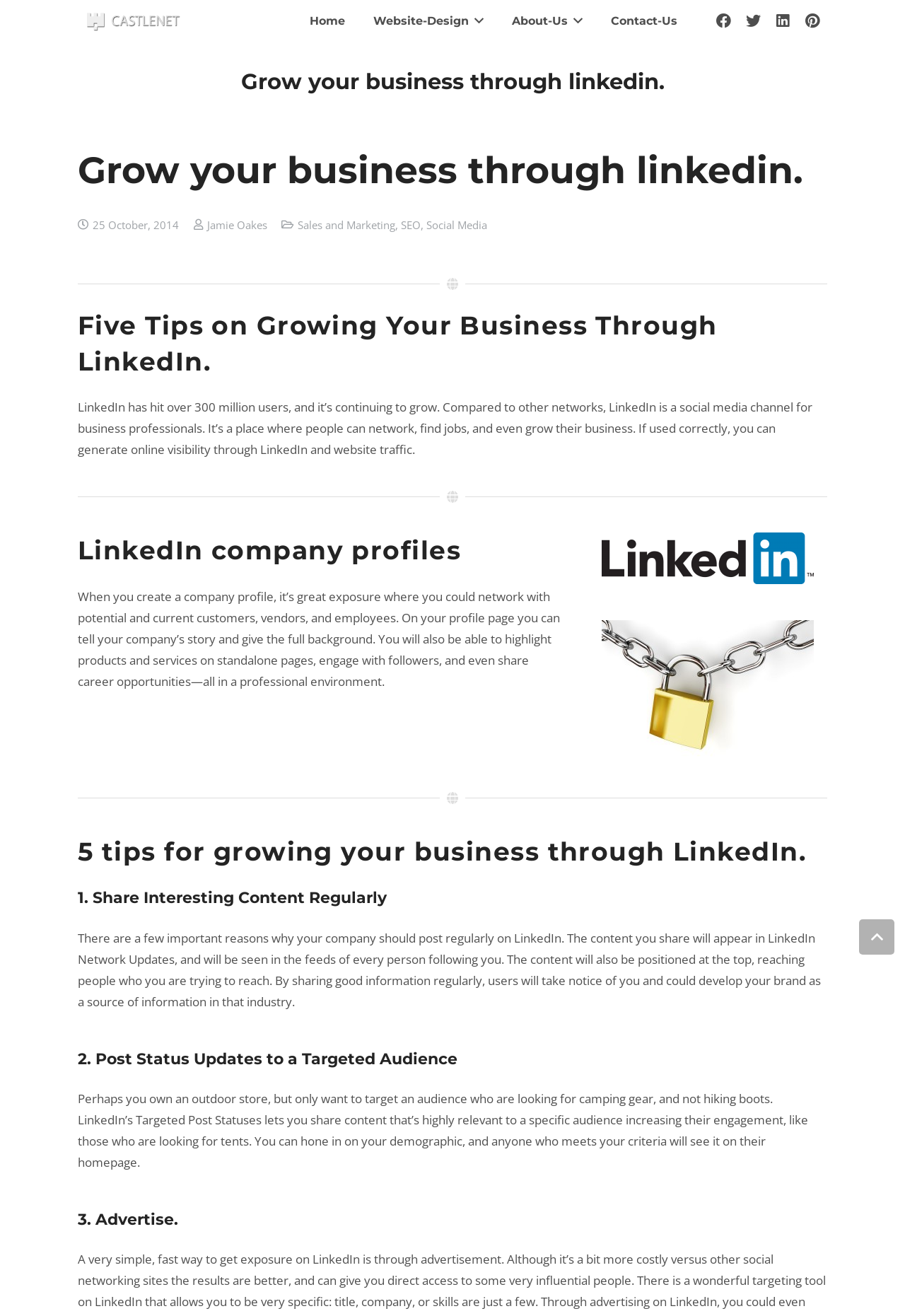For the following element description, predict the bounding box coordinates in the format (top-left x, top-left y, bottom-right x, bottom-right y). All values should be floating point numbers between 0 and 1. Description: SEO

[0.443, 0.166, 0.465, 0.176]